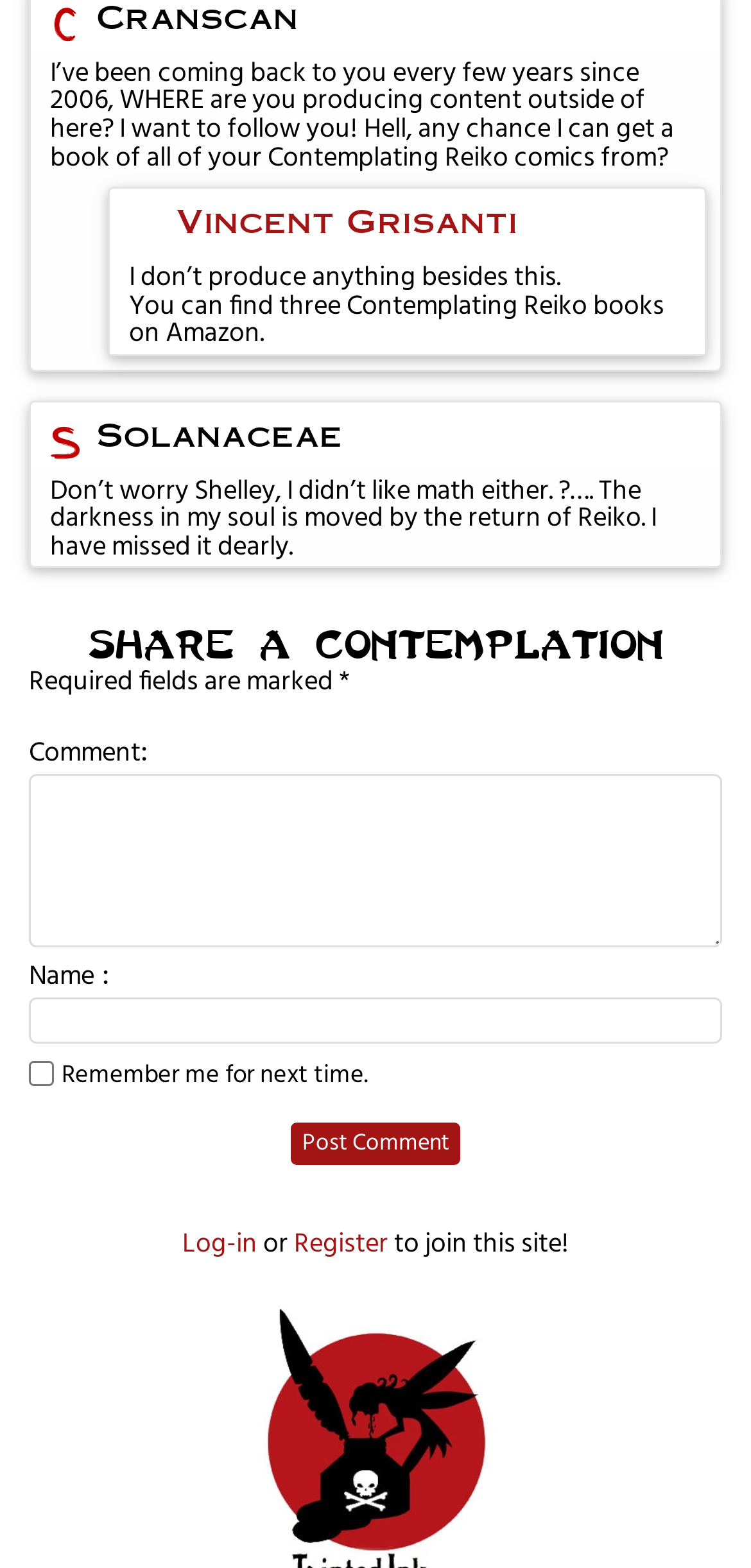Locate the bounding box coordinates of the area where you should click to accomplish the instruction: "Type in the 'Comment' textbox".

[0.038, 0.493, 0.962, 0.604]